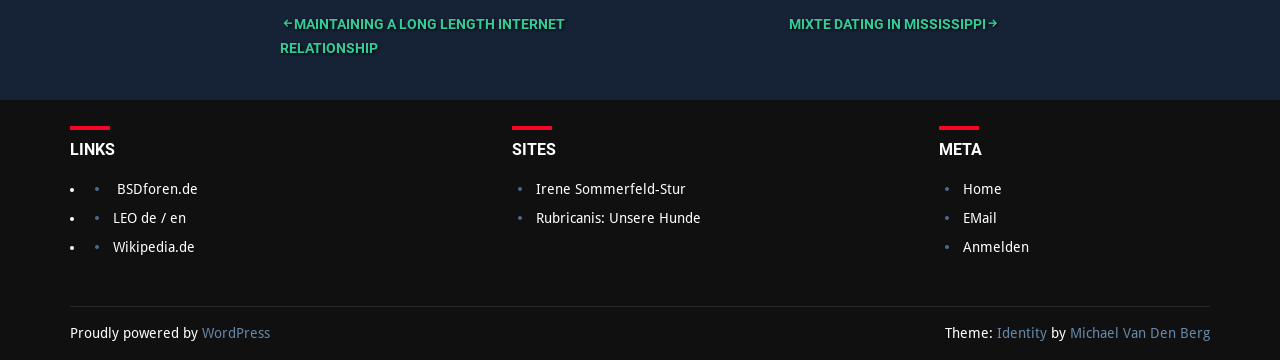Determine the coordinates of the bounding box that should be clicked to complete the instruction: "Visit BSDforen.de". The coordinates should be represented by four float numbers between 0 and 1: [left, top, right, bottom].

[0.091, 0.503, 0.155, 0.548]